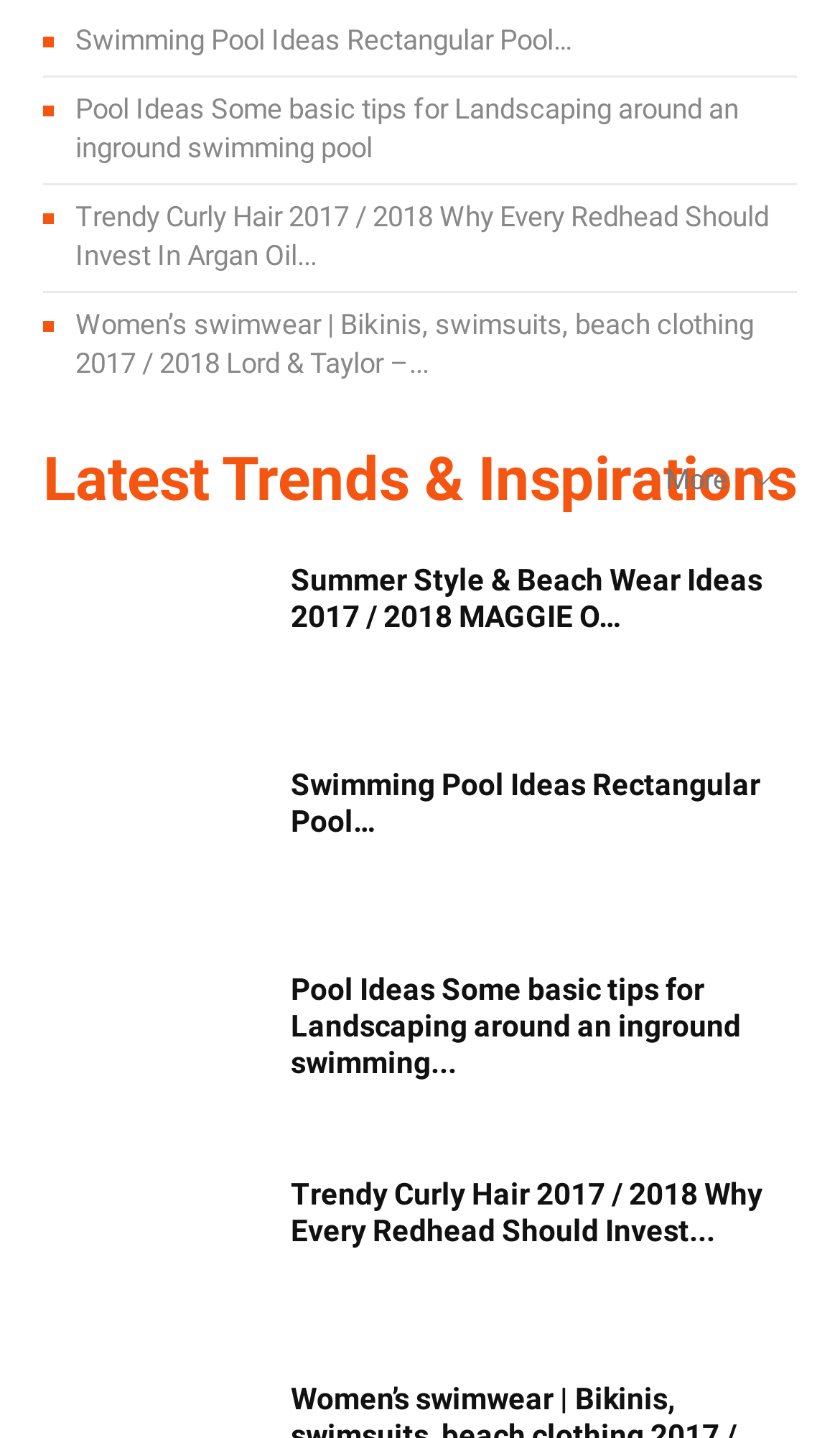What is the theme of the links in the middle section?
Please provide a comprehensive answer based on the details in the screenshot.

The links in the middle section of the webpage, such as 'Summer Style & Beach Wear Ideas 2017 / 2018 MAGGIE O…', suggest that the theme of these links is related to summer style and beach wear.